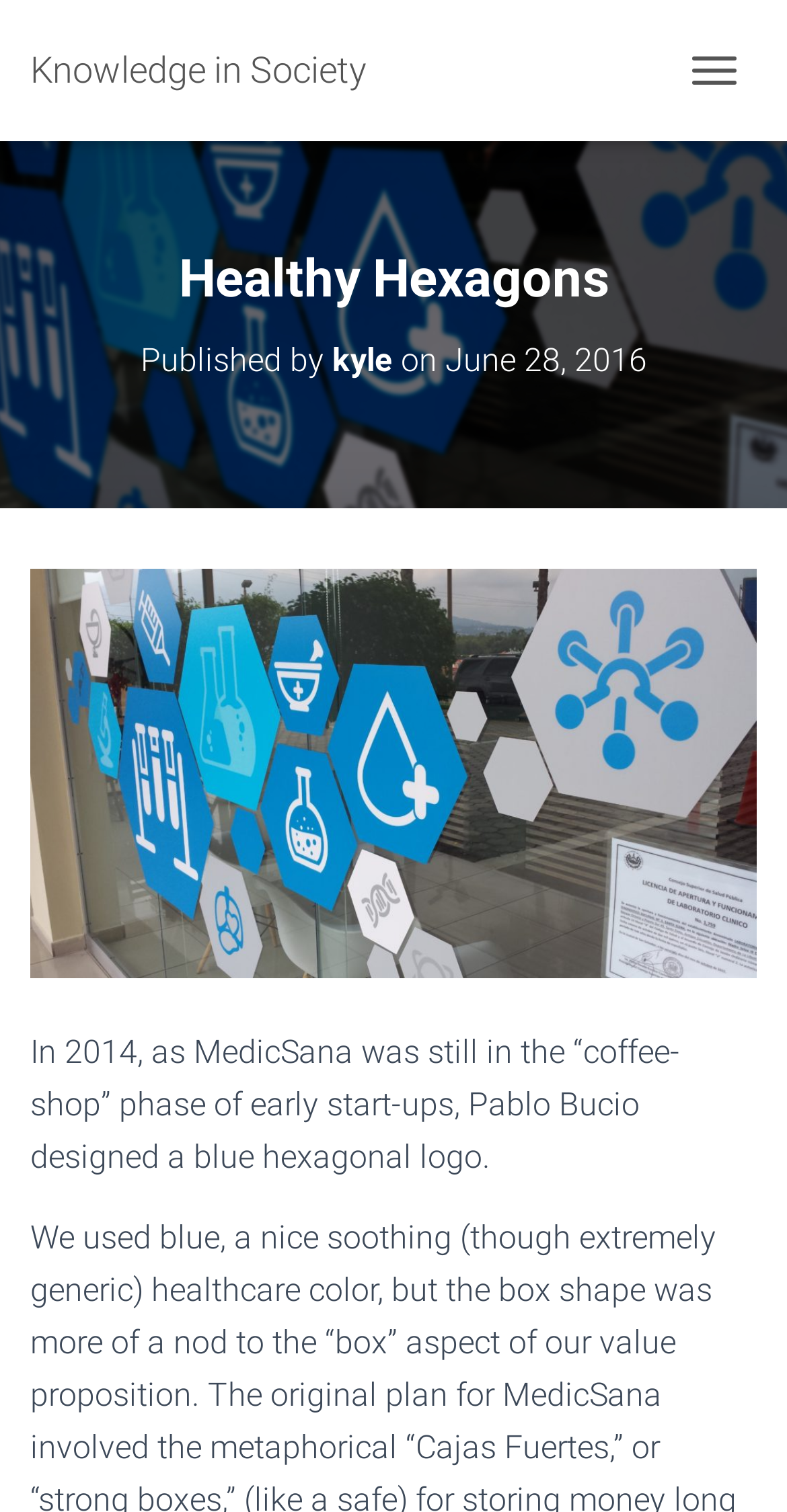What is the name of the company mentioned?
Provide an in-depth and detailed answer to the question.

The text 'In 2014, as MedicSana was still in the “coffee-shop” phase of early start-ups, Pablo Bucio designed a blue hexagonal logo.' is located within a StaticText element, indicating that MedicSana is the name of the company mentioned.